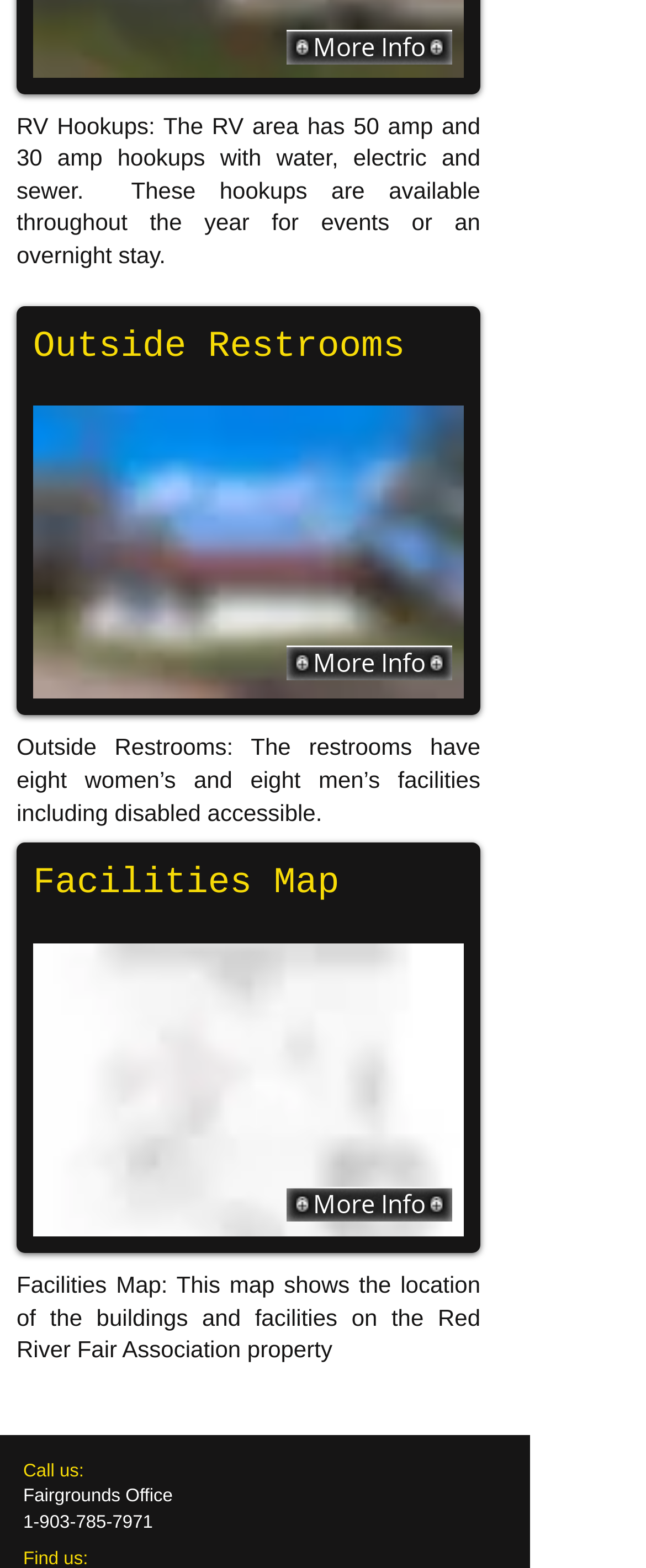What is the phone number of the Fairgrounds Office?
Please utilize the information in the image to give a detailed response to the question.

The link element contains the phone number of the Fairgrounds Office, which is 1-903-785-7971.